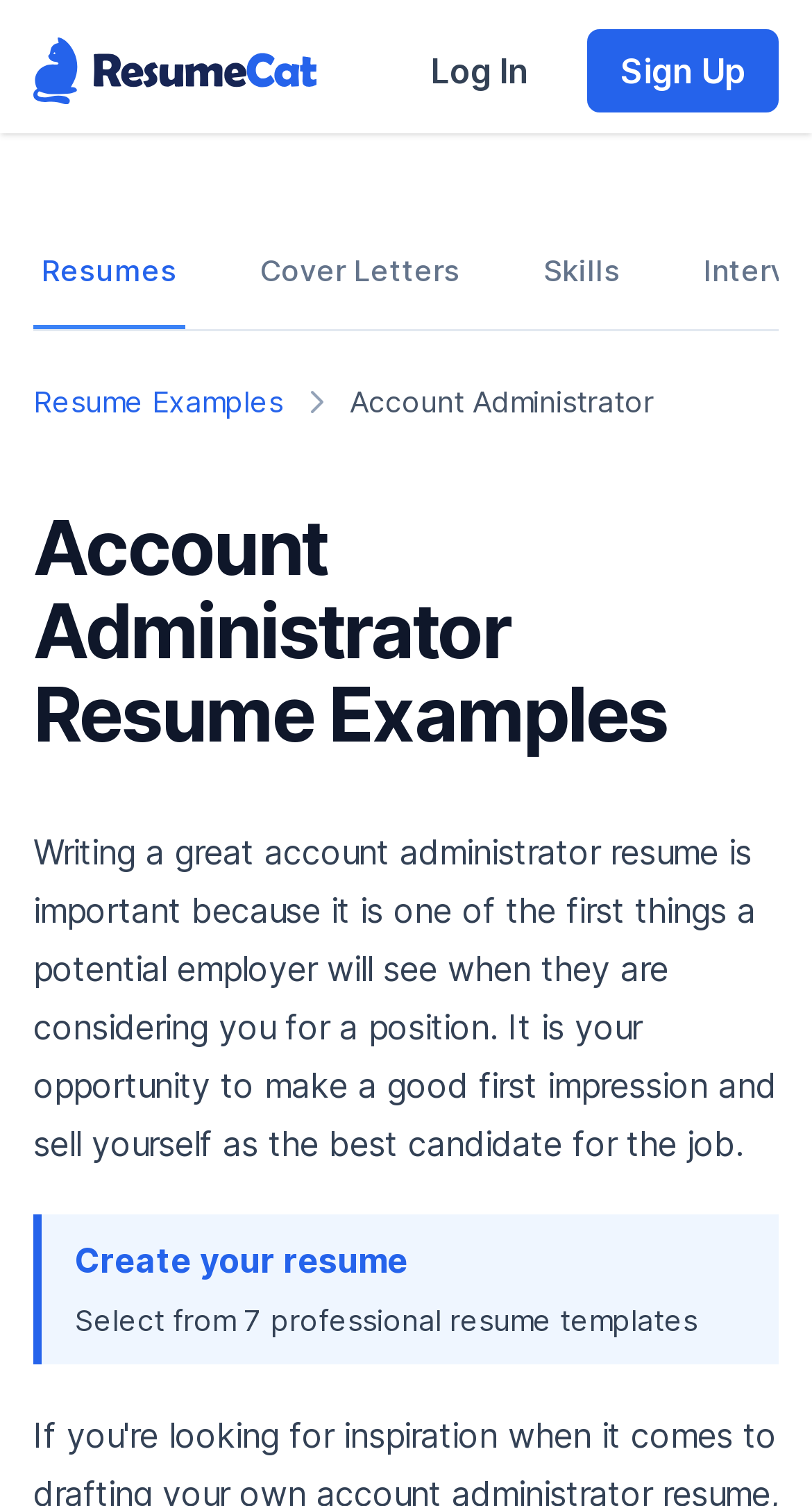How many resume templates are available?
Make sure to answer the question with a detailed and comprehensive explanation.

The webpage states 'Select from 7 professional resume templates', which indicates that there are 7 resume templates available for users to choose from.